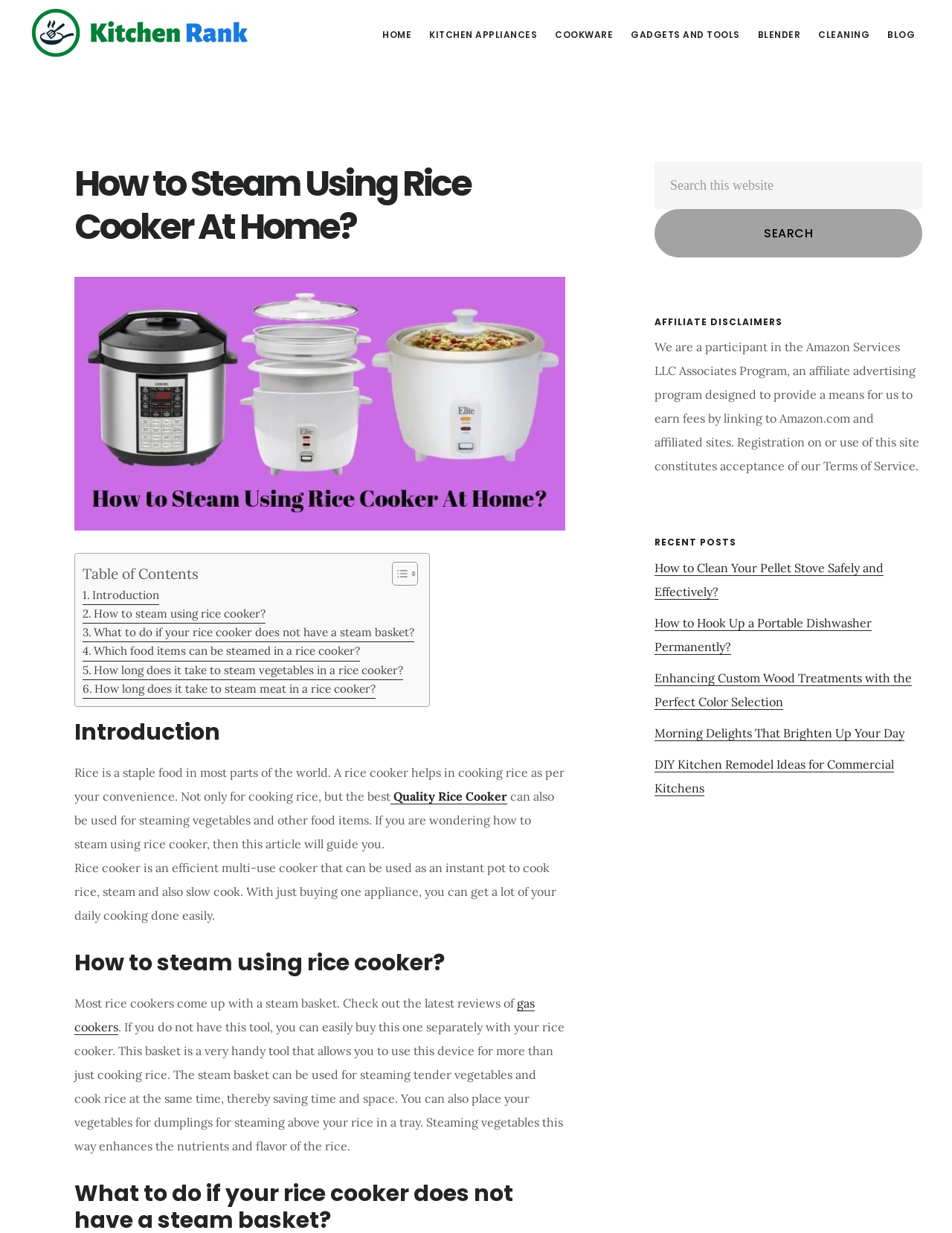Identify the bounding box coordinates for the region of the element that should be clicked to carry out the instruction: "Click on the 'HOME' link". The bounding box coordinates should be four float numbers between 0 and 1, i.e., [left, top, right, bottom].

[0.394, 0.019, 0.44, 0.038]